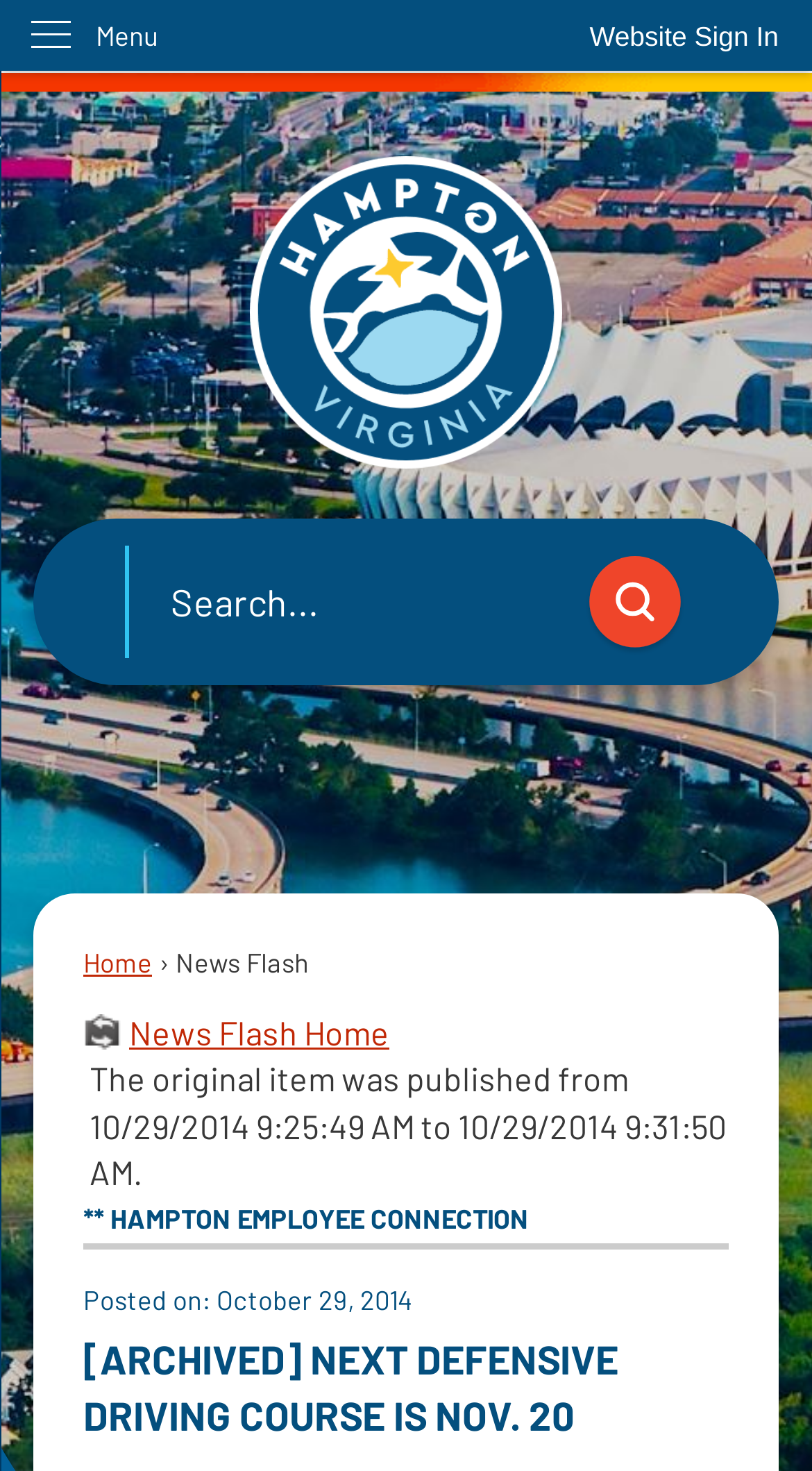Identify the bounding box of the UI element that matches this description: "parent_node: Search".

[0.718, 0.377, 0.846, 0.447]